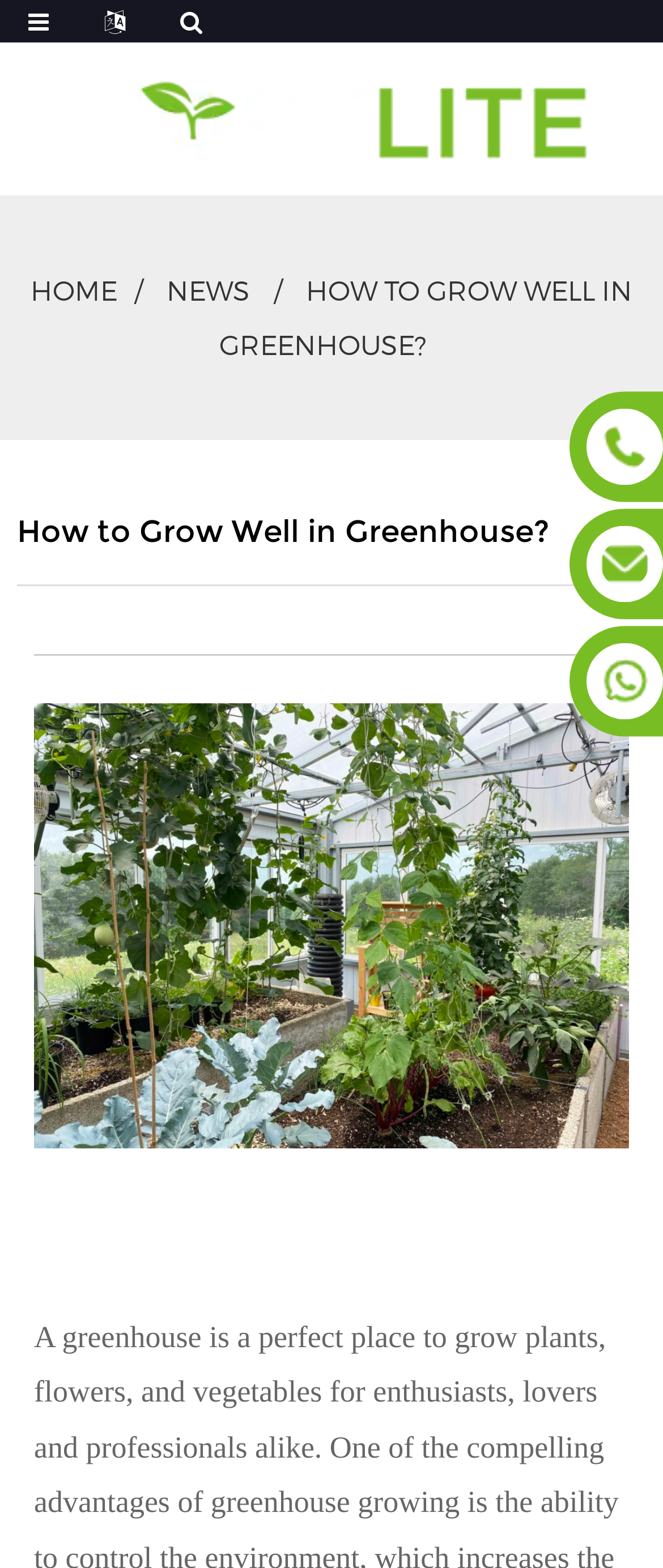Give a one-word or phrase response to the following question: What is the main topic of this webpage?

Greenhouse growing